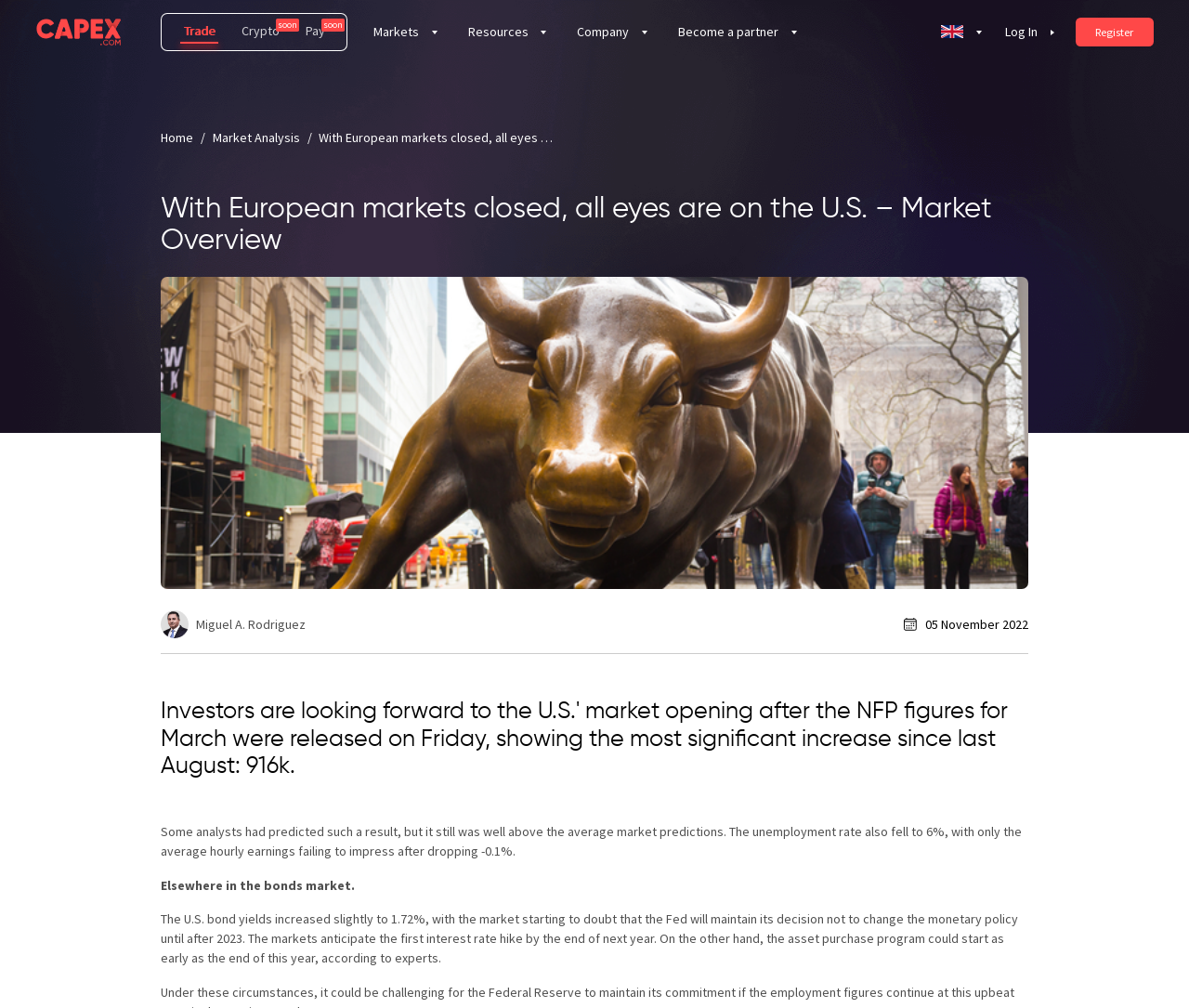Locate the bounding box of the UI element with the following description: "Log In".

[0.845, 0.023, 0.887, 0.039]